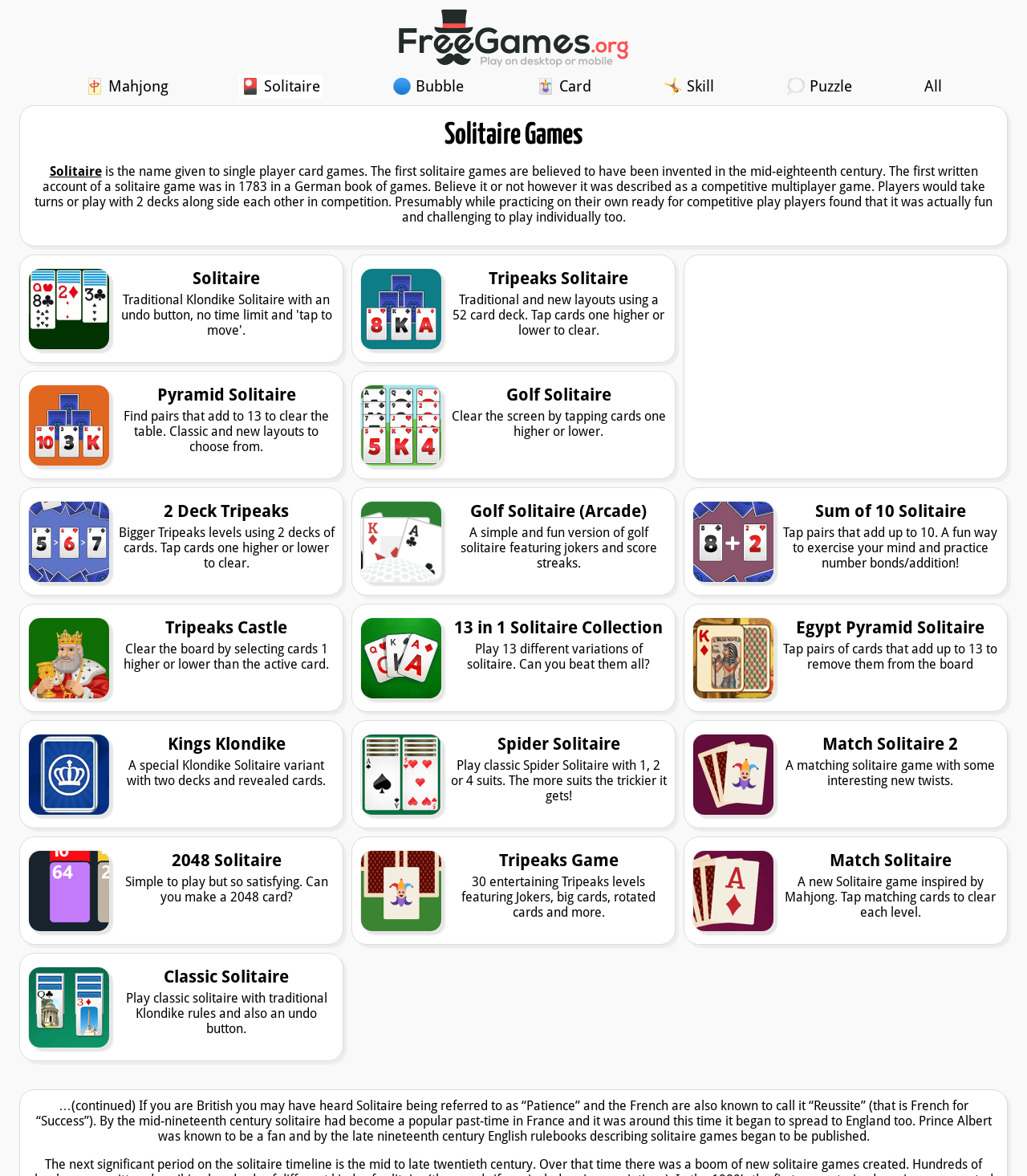How many suits can be played in Spider Solitaire?
Using the information presented in the image, please offer a detailed response to the question.

The webpage mentions that Spider Solitaire can be played with 1, 2 or 4 suits, and the more suits the trickier it gets.